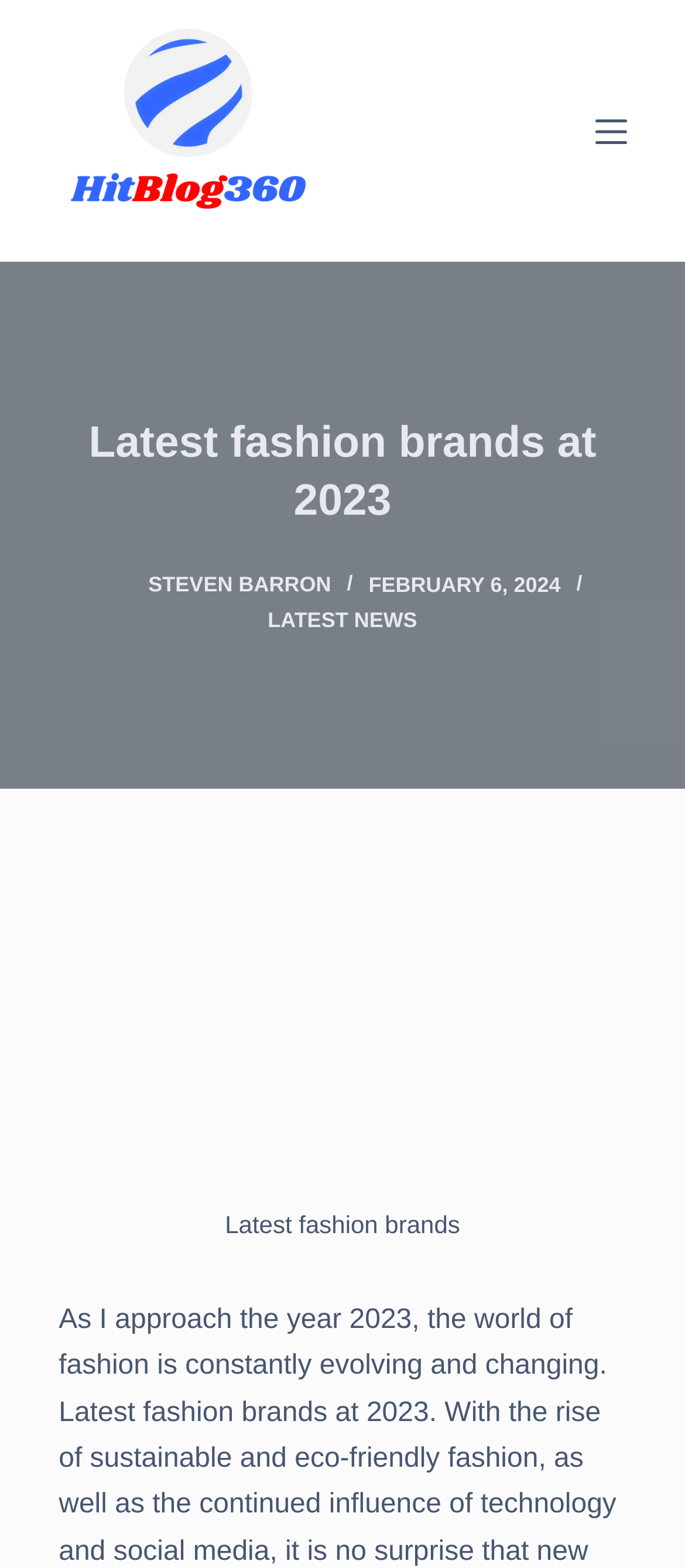Identify the primary heading of the webpage and provide its text.

Latest fashion brands at 2023